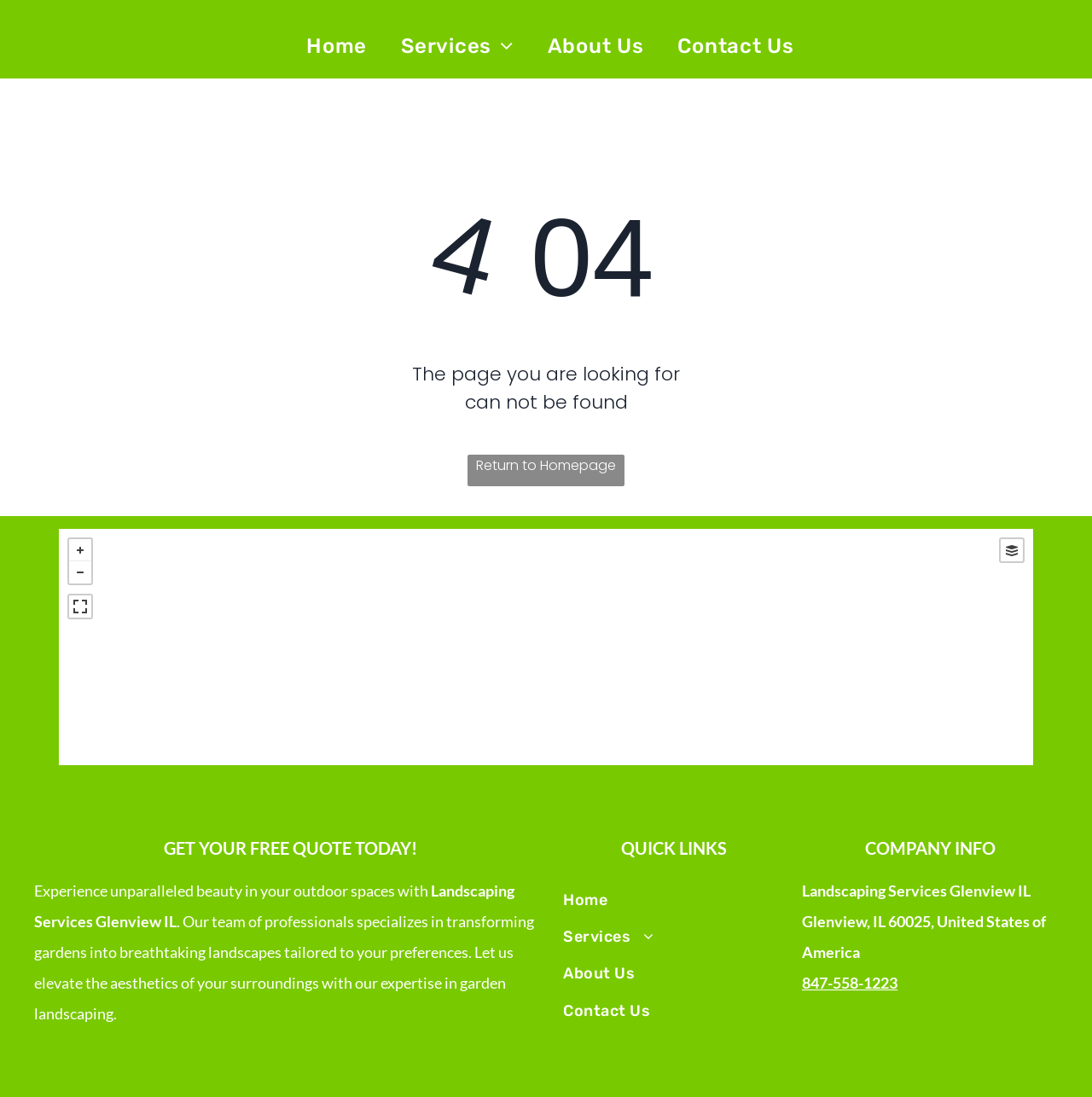Find the bounding box coordinates for the area that must be clicked to perform this action: "Get a free quote today".

[0.15, 0.764, 0.382, 0.783]